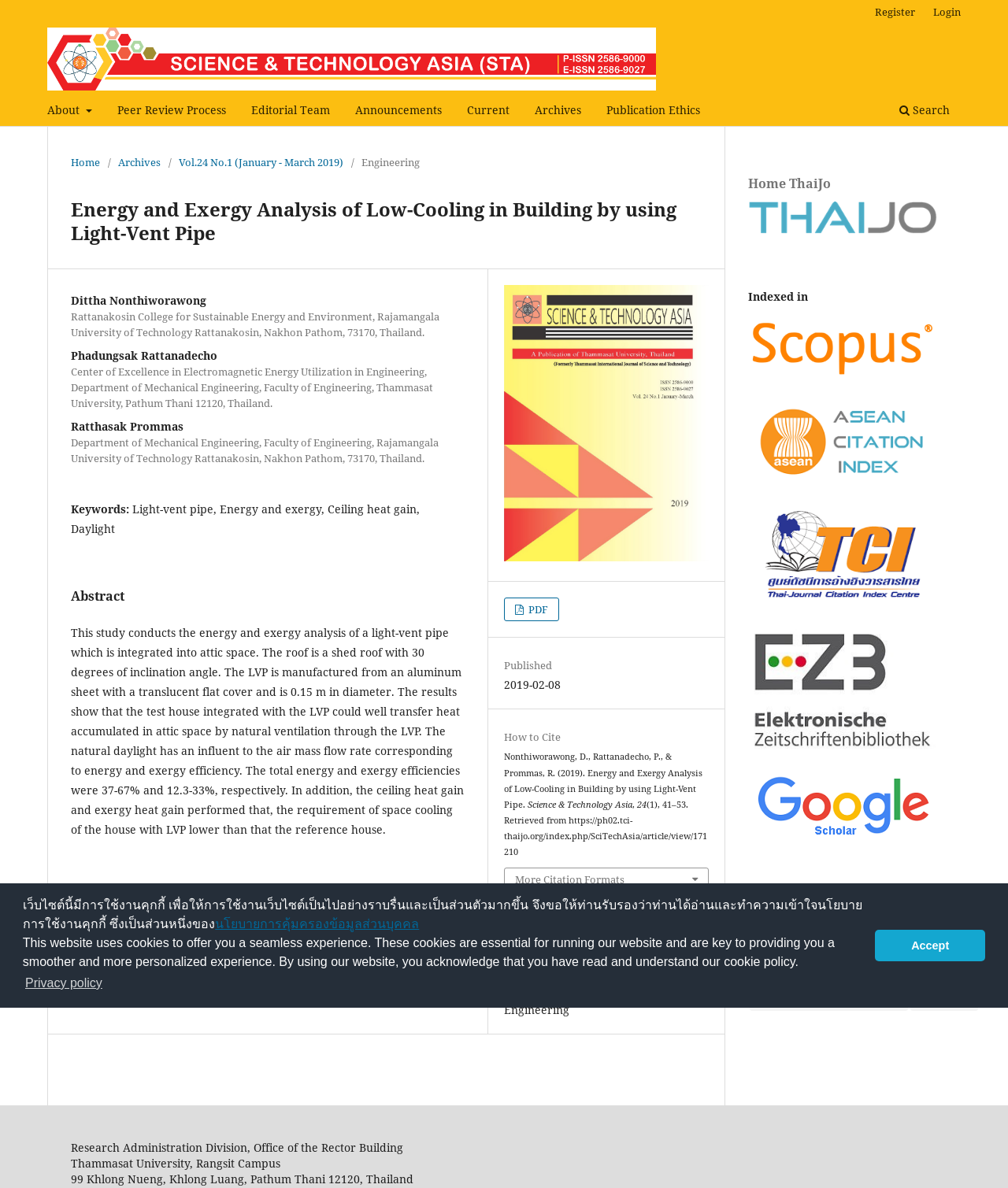Given the description "Home", determine the bounding box of the corresponding UI element.

None